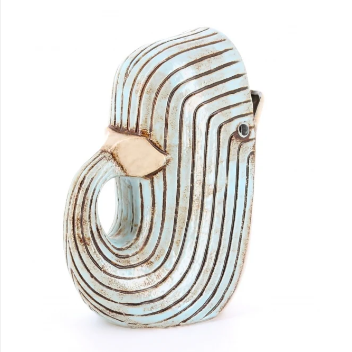With reference to the screenshot, provide a detailed response to the question below:
What is the design inspiration for the jug's handle?

According to the caption, the jug's handle is designed to mimic the whale's tail, which suggests that the design inspiration for the handle comes from the whale's tail.